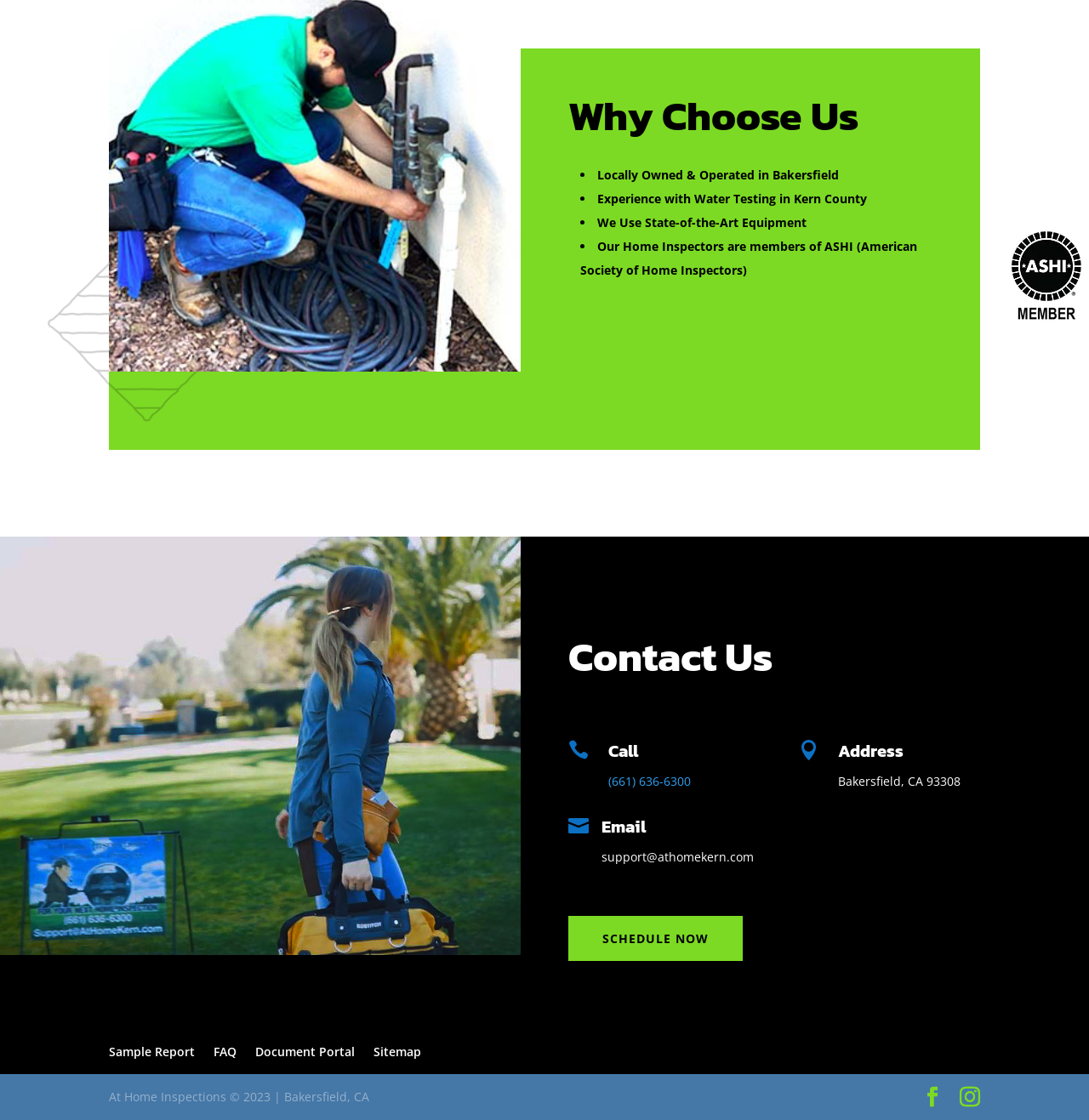Given the description of the UI element: "Sample Report", predict the bounding box coordinates in the form of [left, top, right, bottom], with each value being a float between 0 and 1.

[0.1, 0.931, 0.179, 0.946]